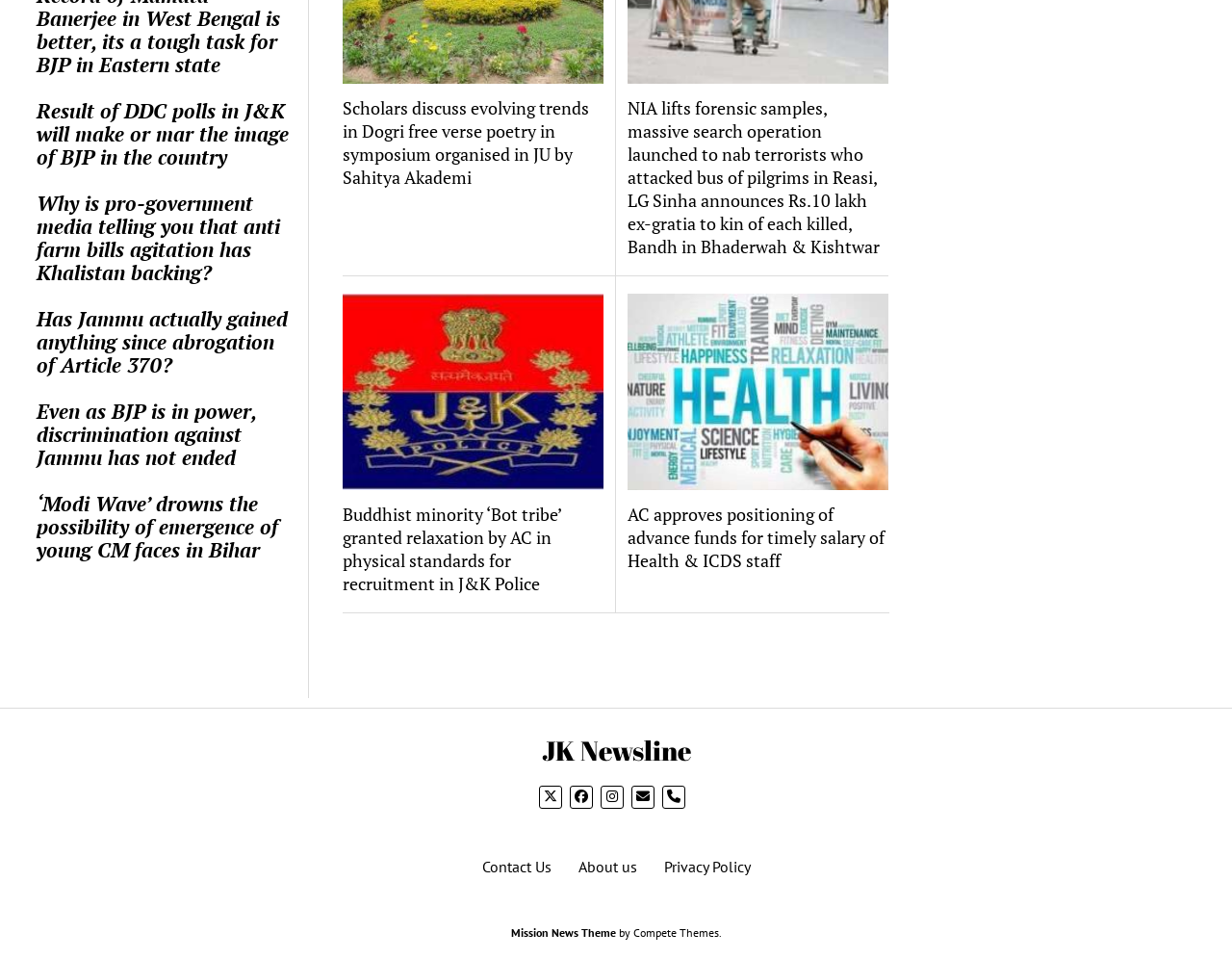What is the icon above the 'facebook' link?
Please answer the question with a single word or phrase, referencing the image.

